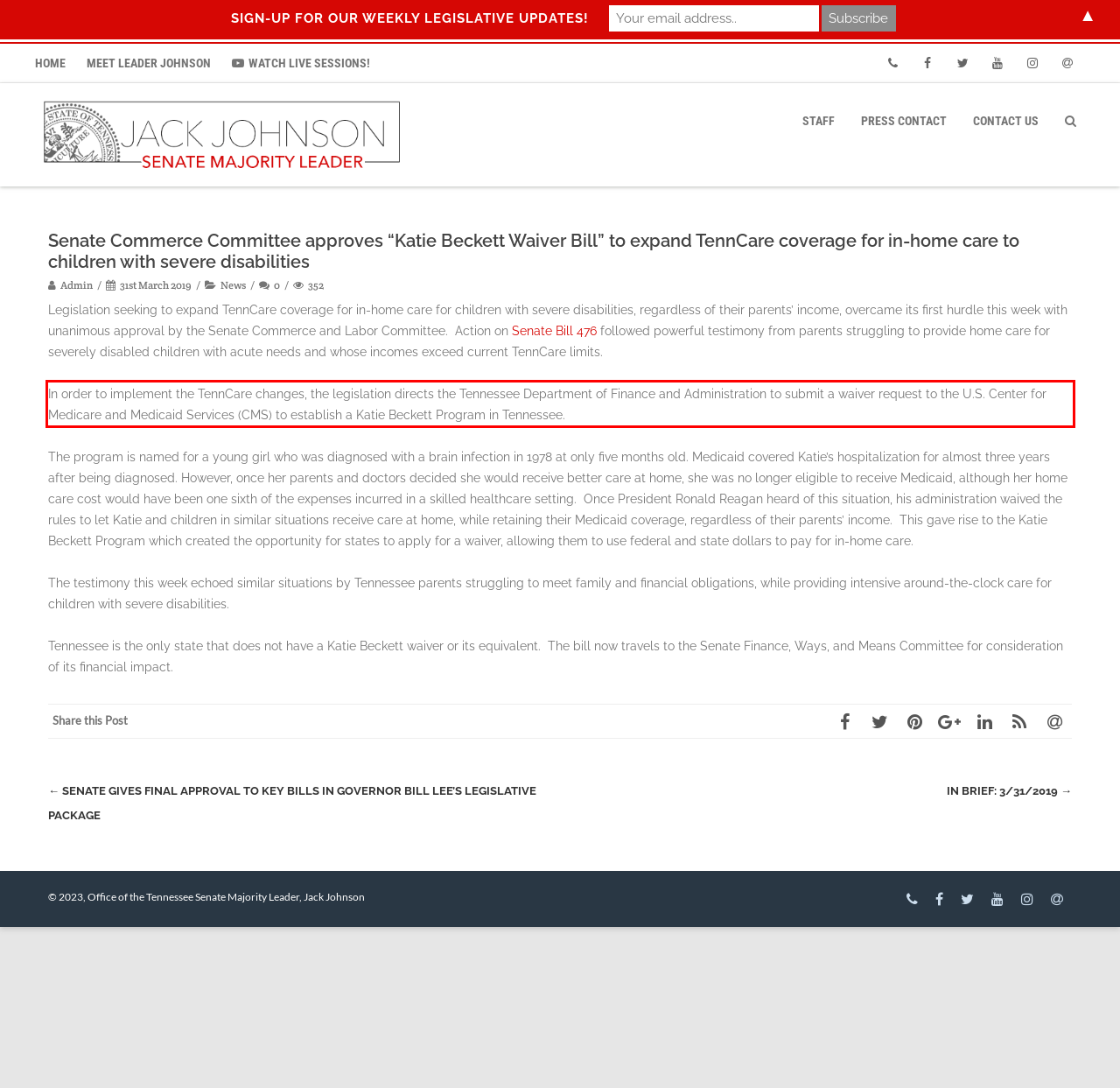Identify the text inside the red bounding box in the provided webpage screenshot and transcribe it.

In order to implement the TennCare changes, the legislation directs the Tennessee Department of Finance and Administration to submit a waiver request to the U.S. Center for Medicare and Medicaid Services (CMS) to establish a Katie Beckett Program in Tennessee.